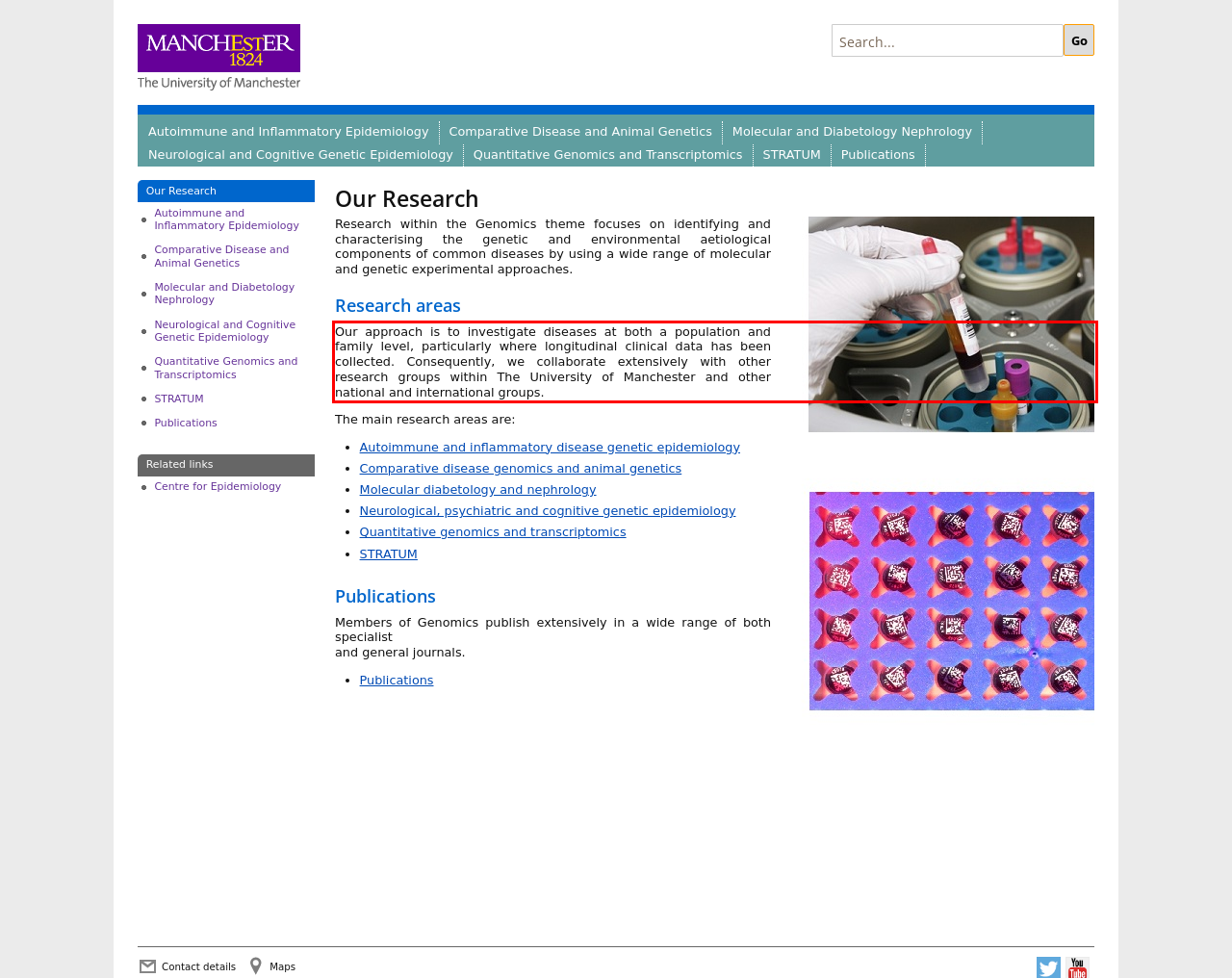Locate the red bounding box in the provided webpage screenshot and use OCR to determine the text content inside it.

Our approach is to investigate diseases at both a population and family level, particularly where longitudinal clinical data has been collected. Consequently, we collaborate extensively with other research groups within The University of Manchester and other national and international groups.